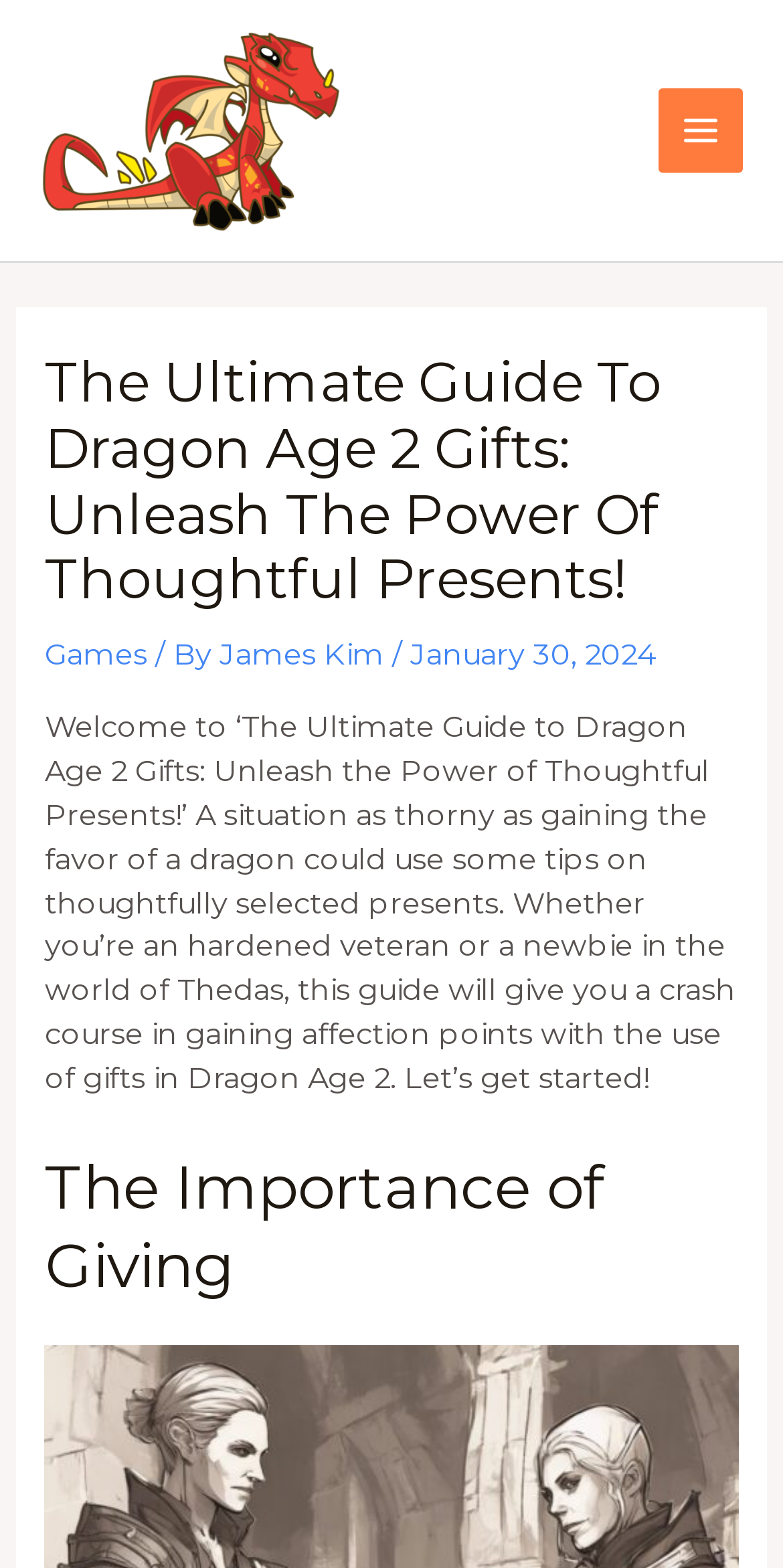Given the webpage screenshot and the description, determine the bounding box coordinates (top-left x, top-left y, bottom-right x, bottom-right y) that define the location of the UI element matching this description: Games

[0.058, 0.406, 0.188, 0.429]